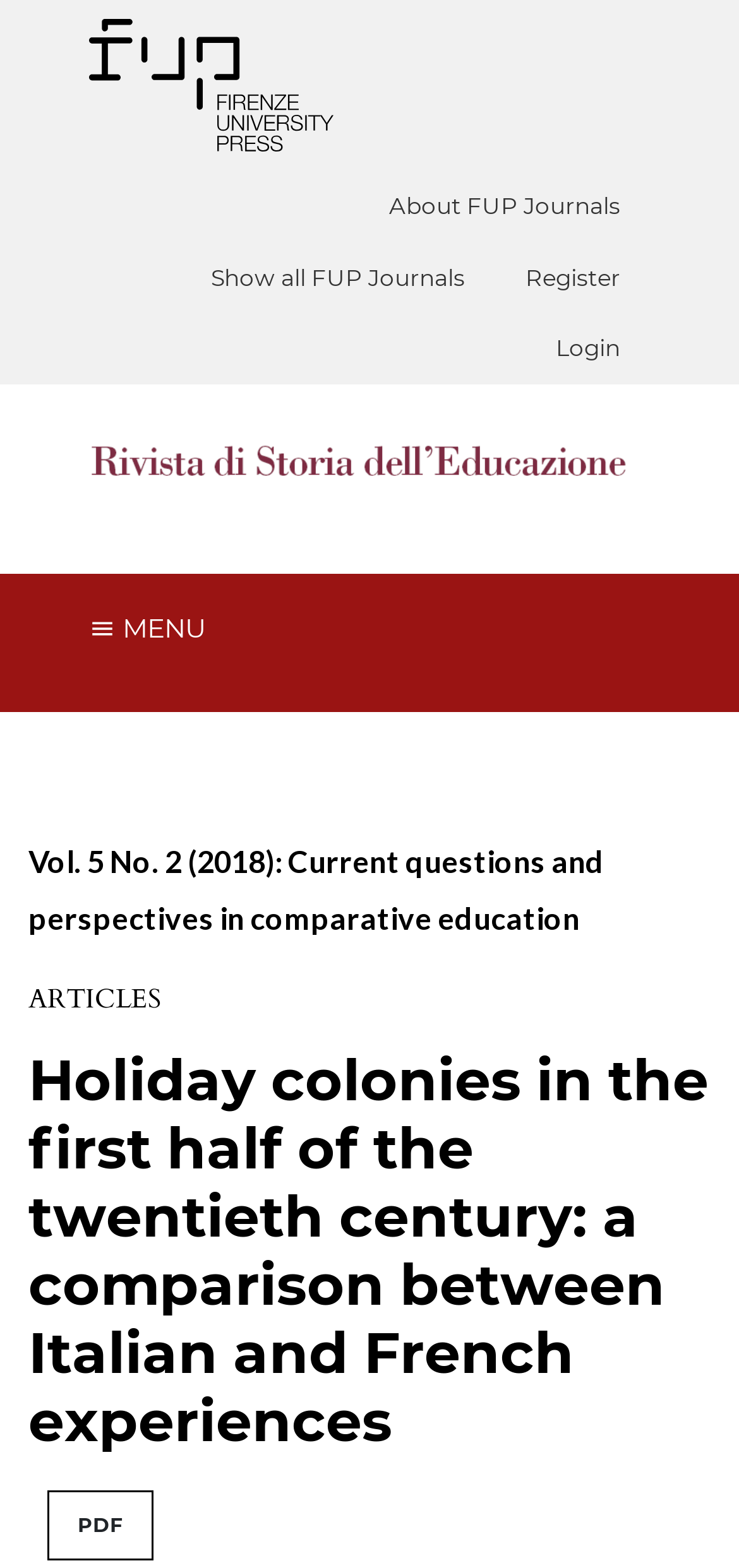What format is the article available in?
Provide a thorough and detailed answer to the question.

The article is available in PDF format, as indicated by the presence of a 'link' element with the text 'PDF' at the bottom of the article section.